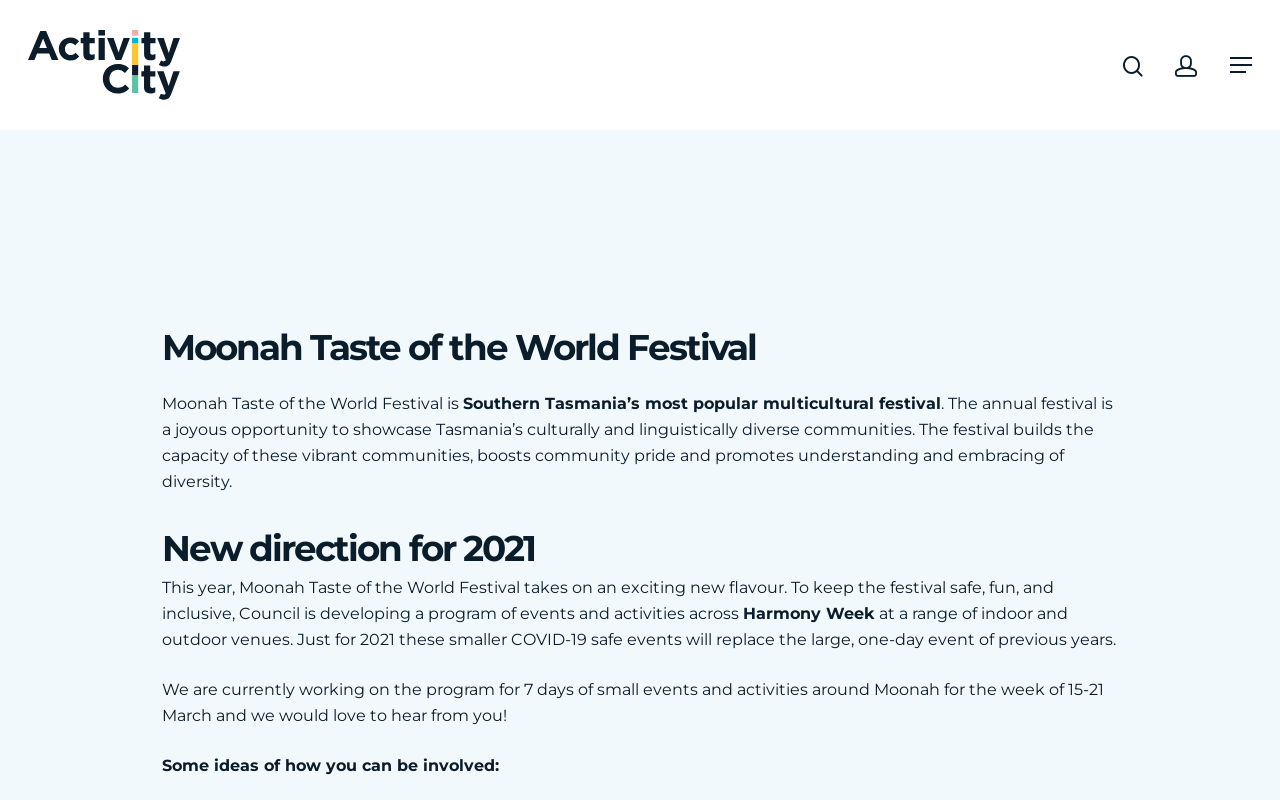Offer a meticulous description of the webpage's structure and content.

The webpage is about the Moonah Taste of the World Festival, a multicultural festival in Southern Tasmania. At the top, there is a search bar with a placeholder text "Search" and a hint "Hit enter to search or ESC to close". To the right of the search bar, there are three navigation links. Below the search bar, there is a logo of Activity City, which is an image with a link.

The main content of the webpage is divided into sections. The first section has a heading "Moonah Taste of the World Festival" followed by a brief description of the festival. The description explains that the festival showcases Tasmania's culturally and linguistically diverse communities and promotes understanding and embracing of diversity.

The next section has a heading "New direction for 2021" and describes the changes made to the festival this year due to COVID-19. The festival will be held across multiple indoor and outdoor venues during Harmony Week, with smaller events replacing the large one-day event of previous years.

Below this section, there is a call to action, asking users to share their ideas on how to be involved in the festival. The webpage also has a navigation menu on the right side, with links to "About", "Directory", "Business Support", "Stories", "News", "Contact", "Showcase Moonah", and "Join".